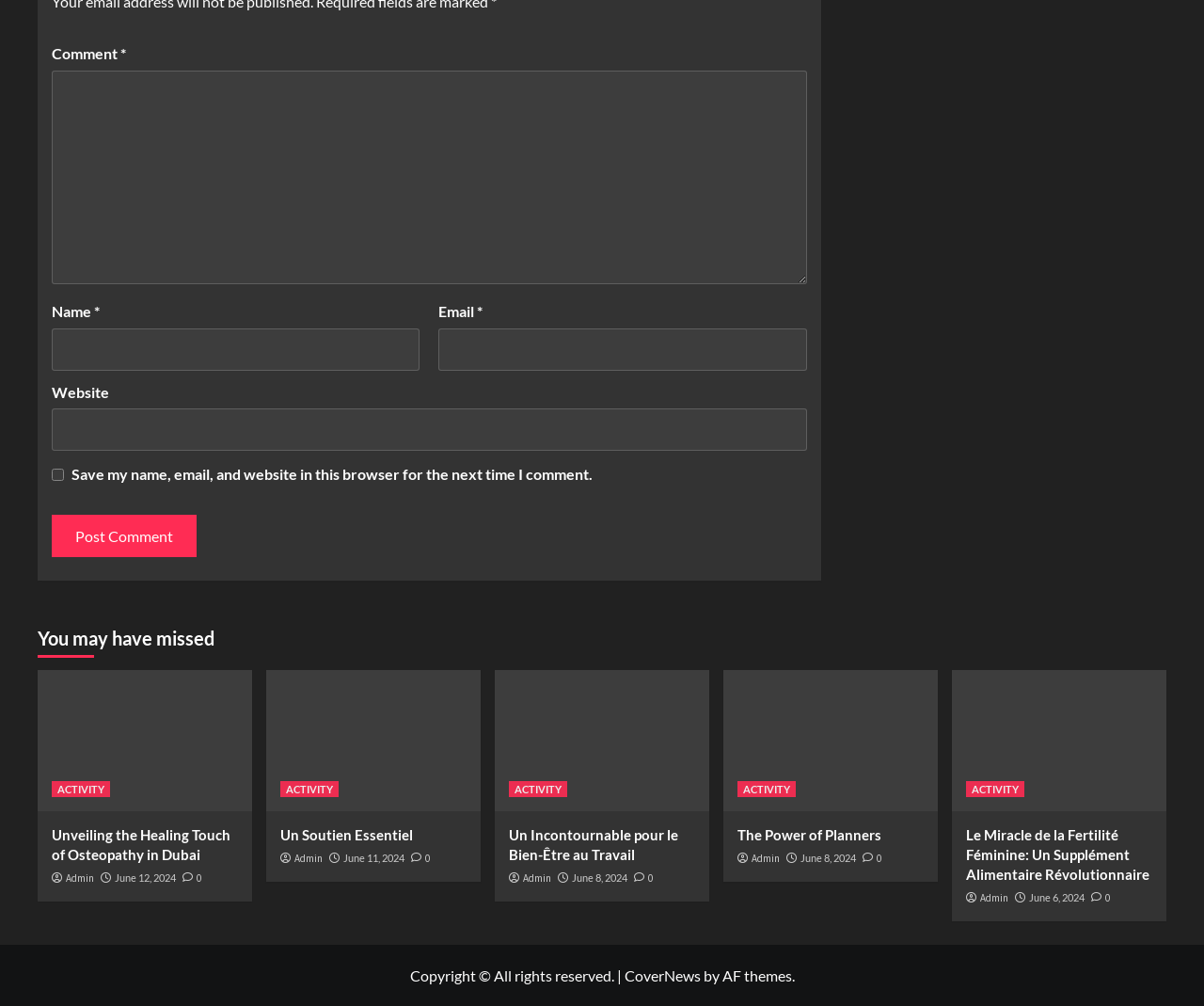What is the function of the checkbox 'Save my name, email, and website in this browser for the next time I comment'?
Answer the question with a single word or phrase, referring to the image.

To save user information